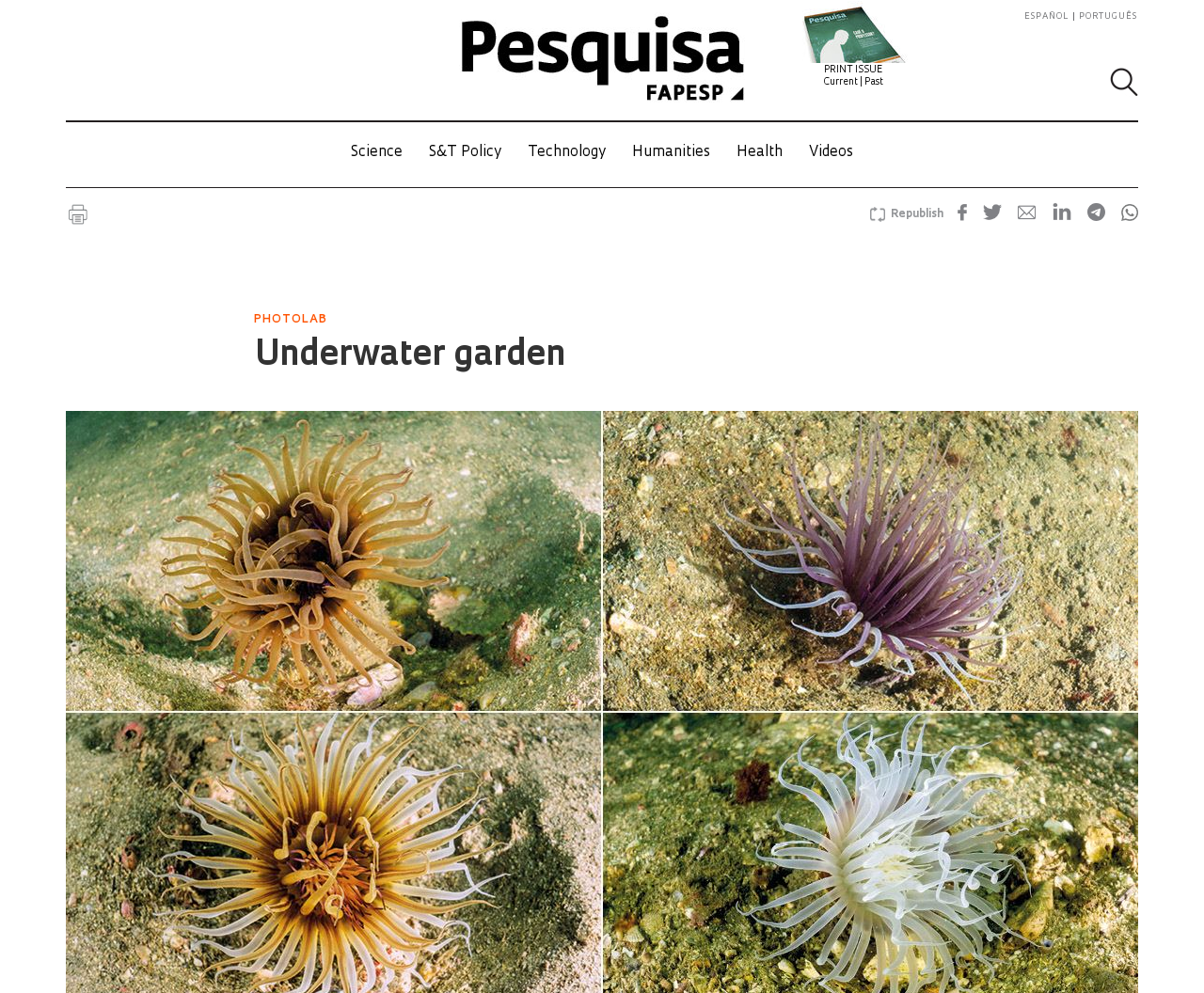How many social media sharing options are available? Based on the image, give a response in one word or a short phrase.

5